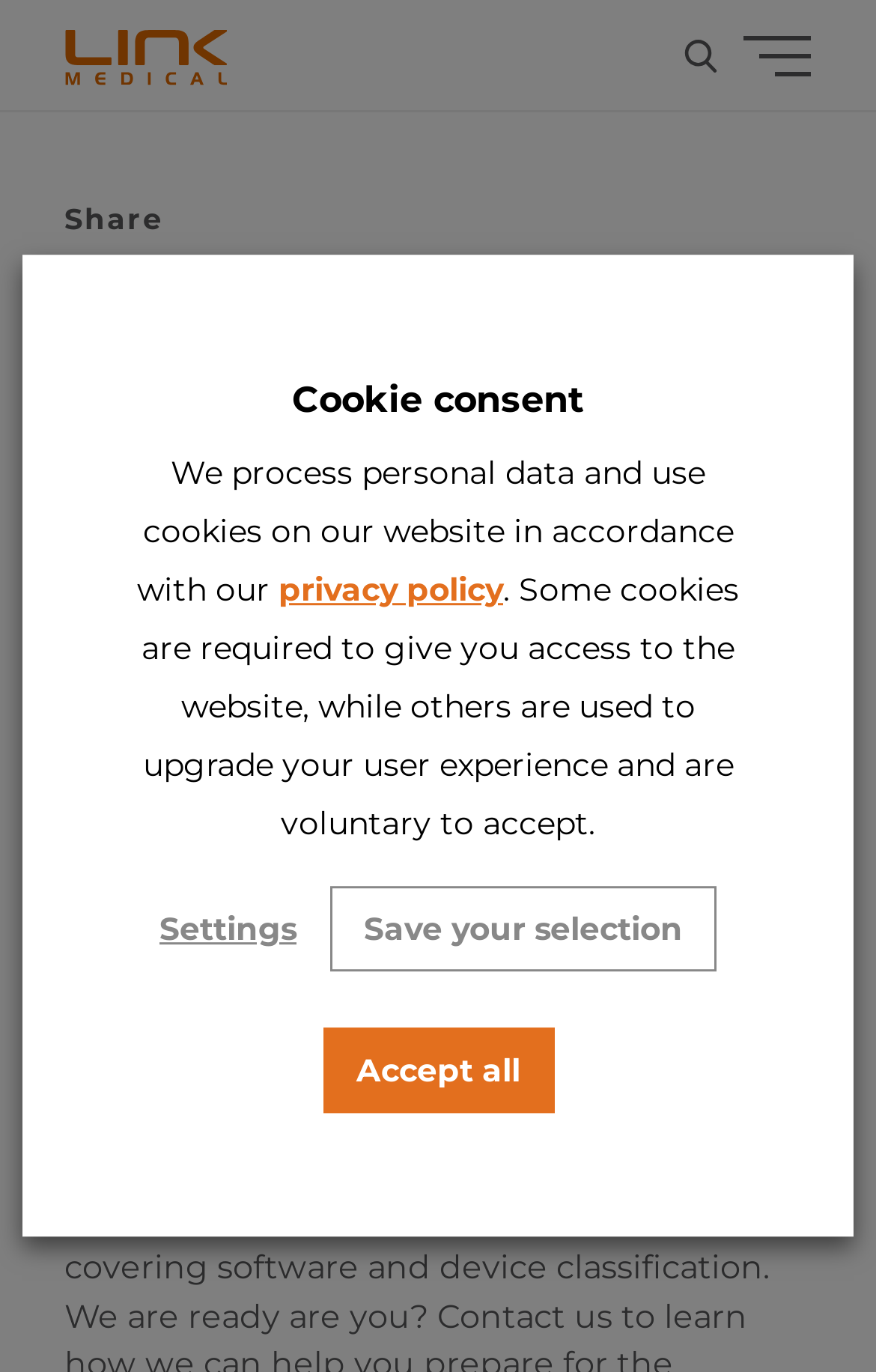Generate the text of the webpage's primary heading.

New regulations workshop - LINK Medical